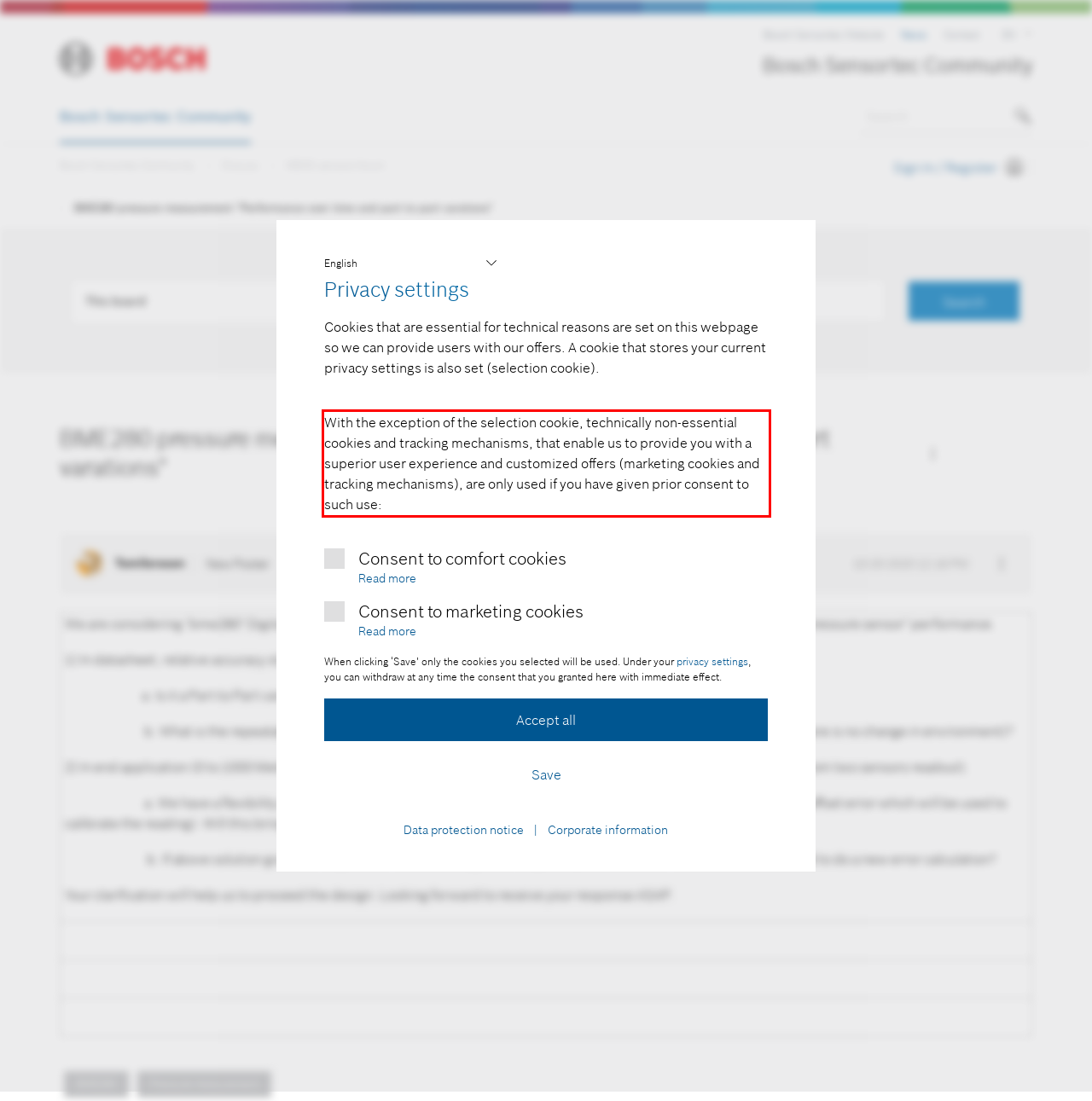From the provided screenshot, extract the text content that is enclosed within the red bounding box.

With the exception of the selection cookie, technically non-essential cookies and tracking mechanisms, that enable us to provide you with a superior user experience and customized offers (marketing cookies and tracking mechanisms), are only used if you have given prior consent to such use: